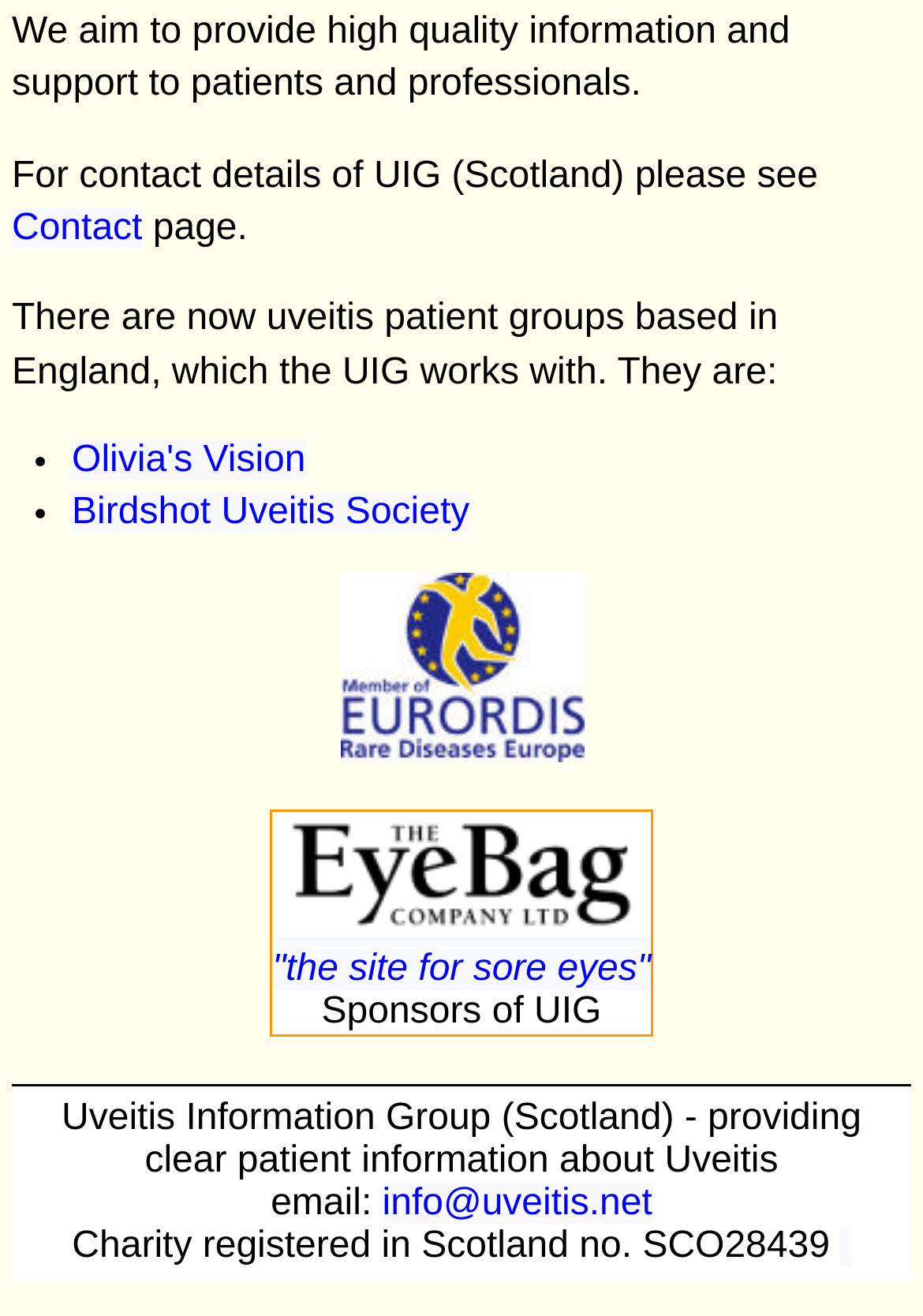Bounding box coordinates are specified in the format (top-left x, top-left y, bottom-right x, bottom-right y). All values are floating point numbers bounded between 0 and 1. Please provide the bounding box coordinate of the region this sentence describes: info@uveitis.net

[0.414, 0.9, 0.707, 0.931]